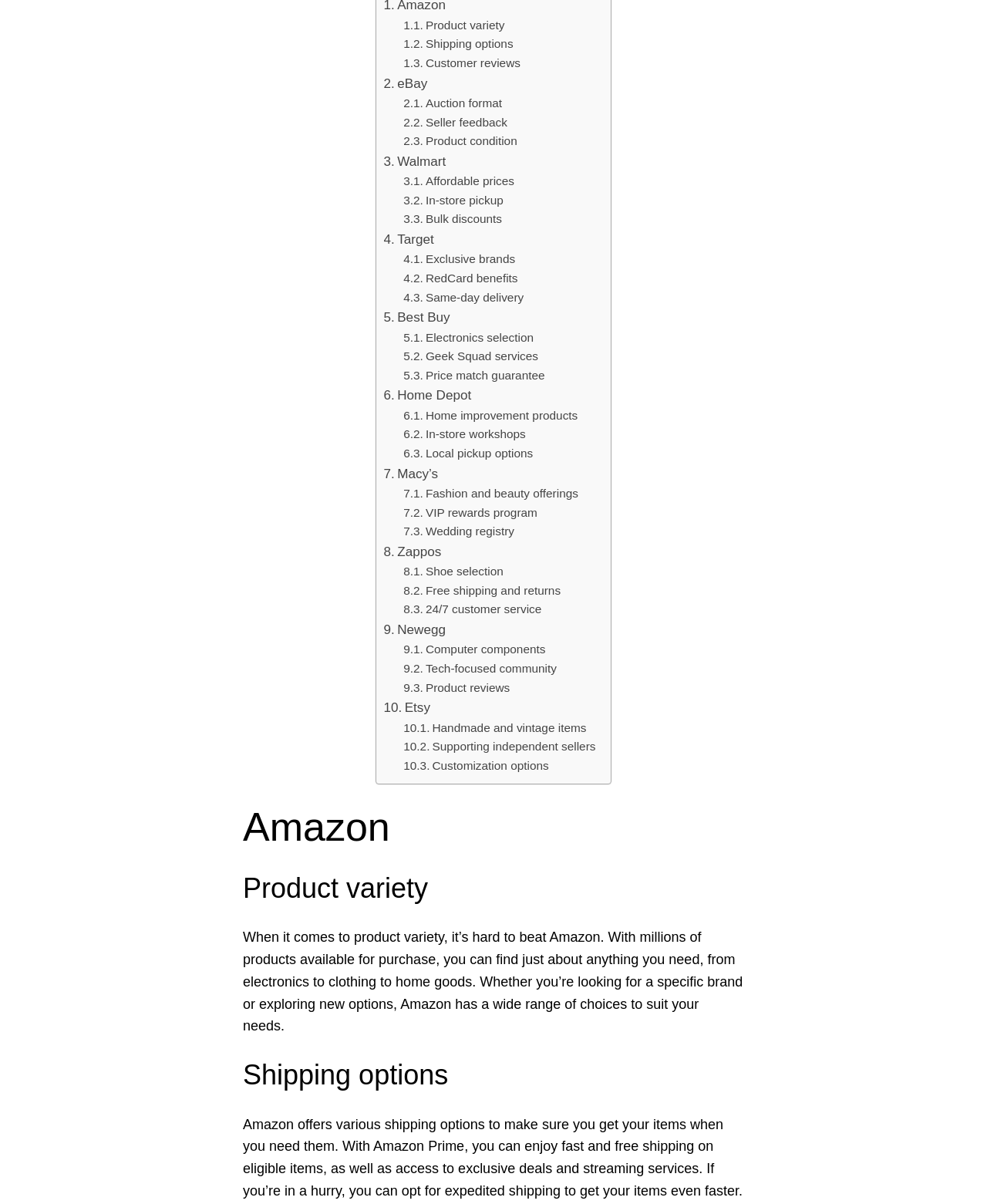What type of products can be found on Amazon?
Look at the image and respond with a single word or a short phrase.

Electronics to home goods